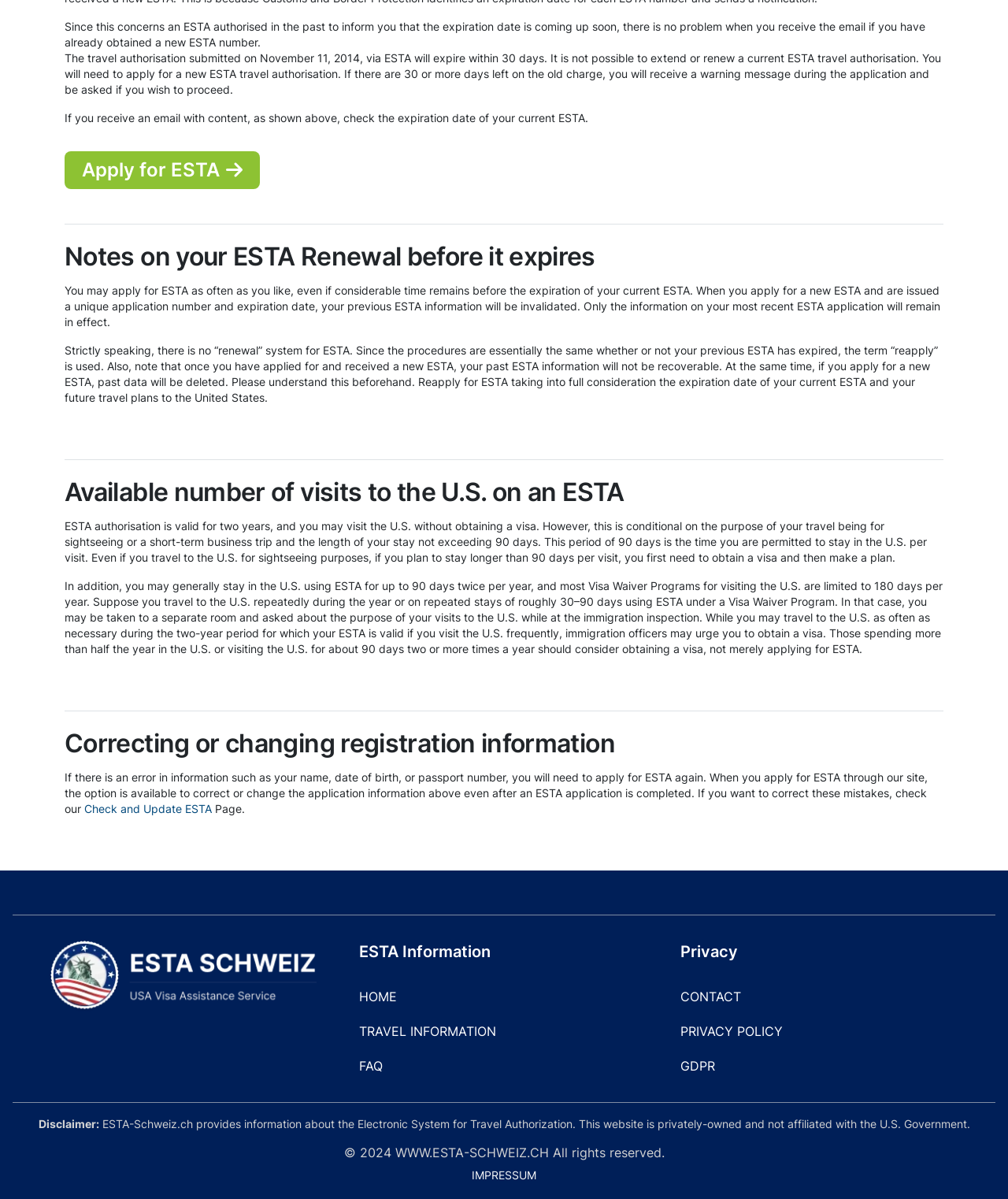Given the element description IMPRESSUM, identify the bounding box coordinates for the UI element on the webpage screenshot. The format should be (top-left x, top-left y, bottom-right x, bottom-right y), with values between 0 and 1.

[0.468, 0.974, 0.532, 0.985]